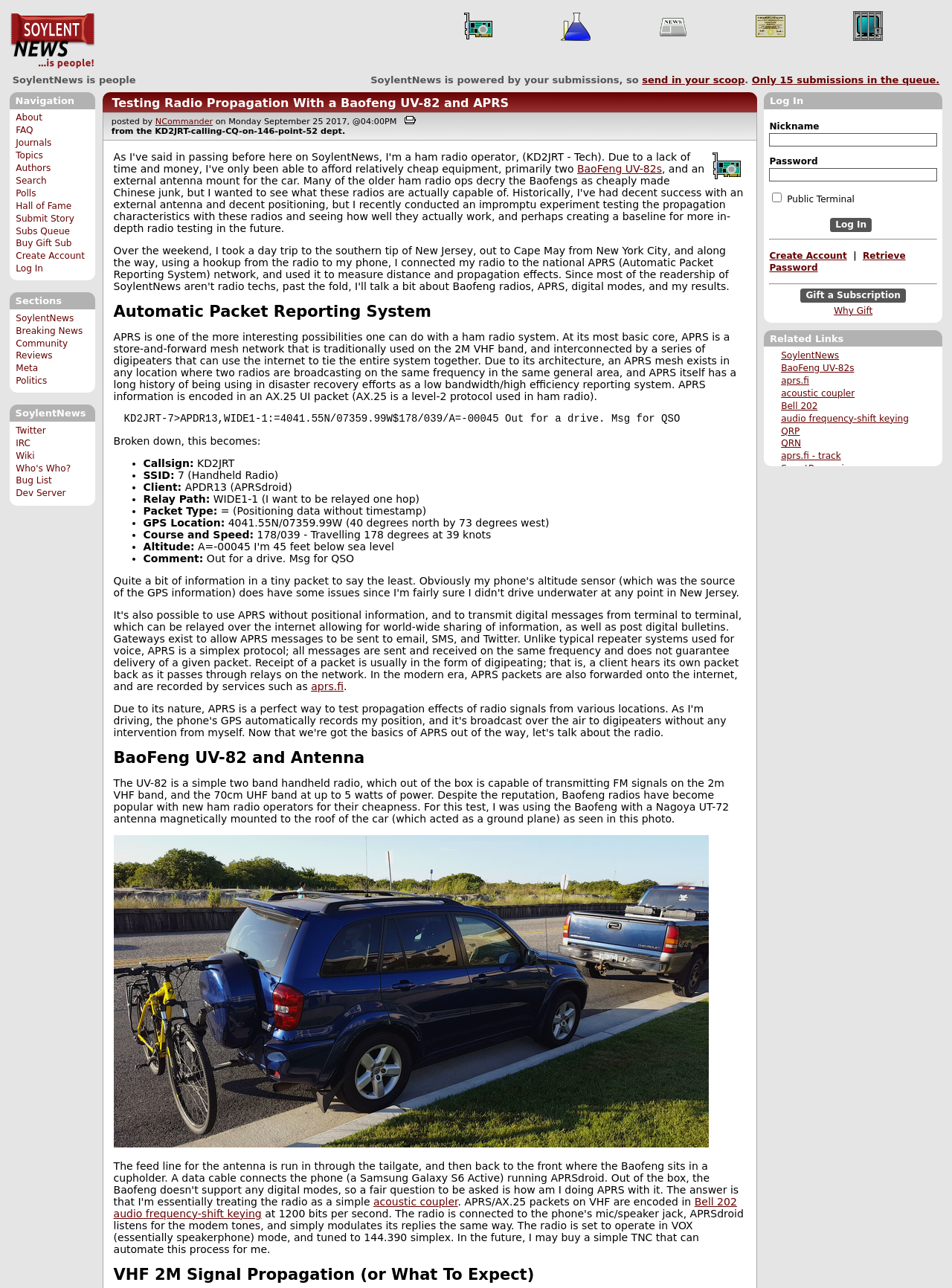Please find the bounding box coordinates (top-left x, top-left y, bottom-right x, bottom-right y) in the screenshot for the UI element described as follows: parent_node: Nickname name="upasswd"

[0.808, 0.131, 0.984, 0.141]